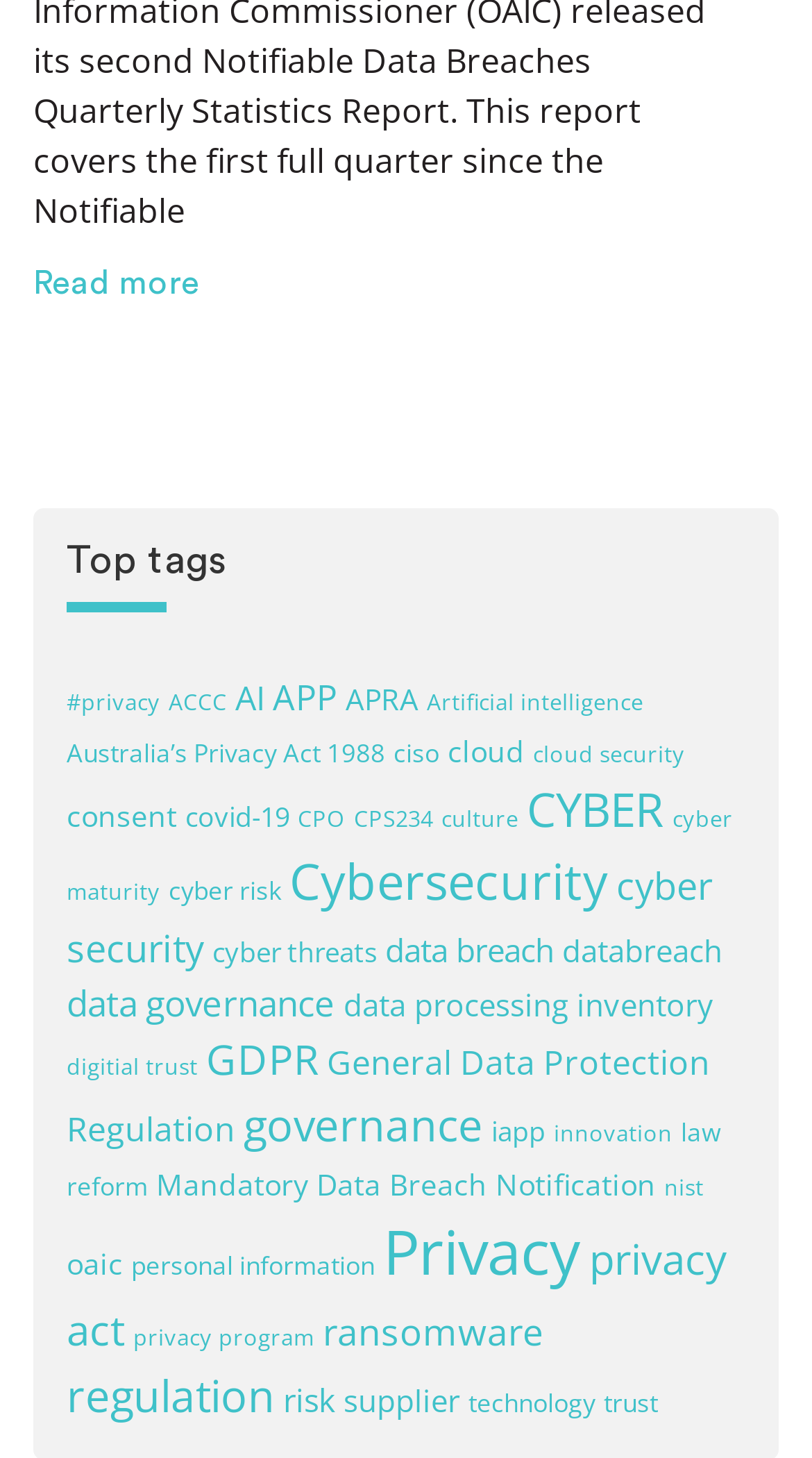Identify the bounding box coordinates for the region of the element that should be clicked to carry out the instruction: "Explore articles about Artificial intelligence". The bounding box coordinates should be four float numbers between 0 and 1, i.e., [left, top, right, bottom].

[0.29, 0.463, 0.326, 0.495]